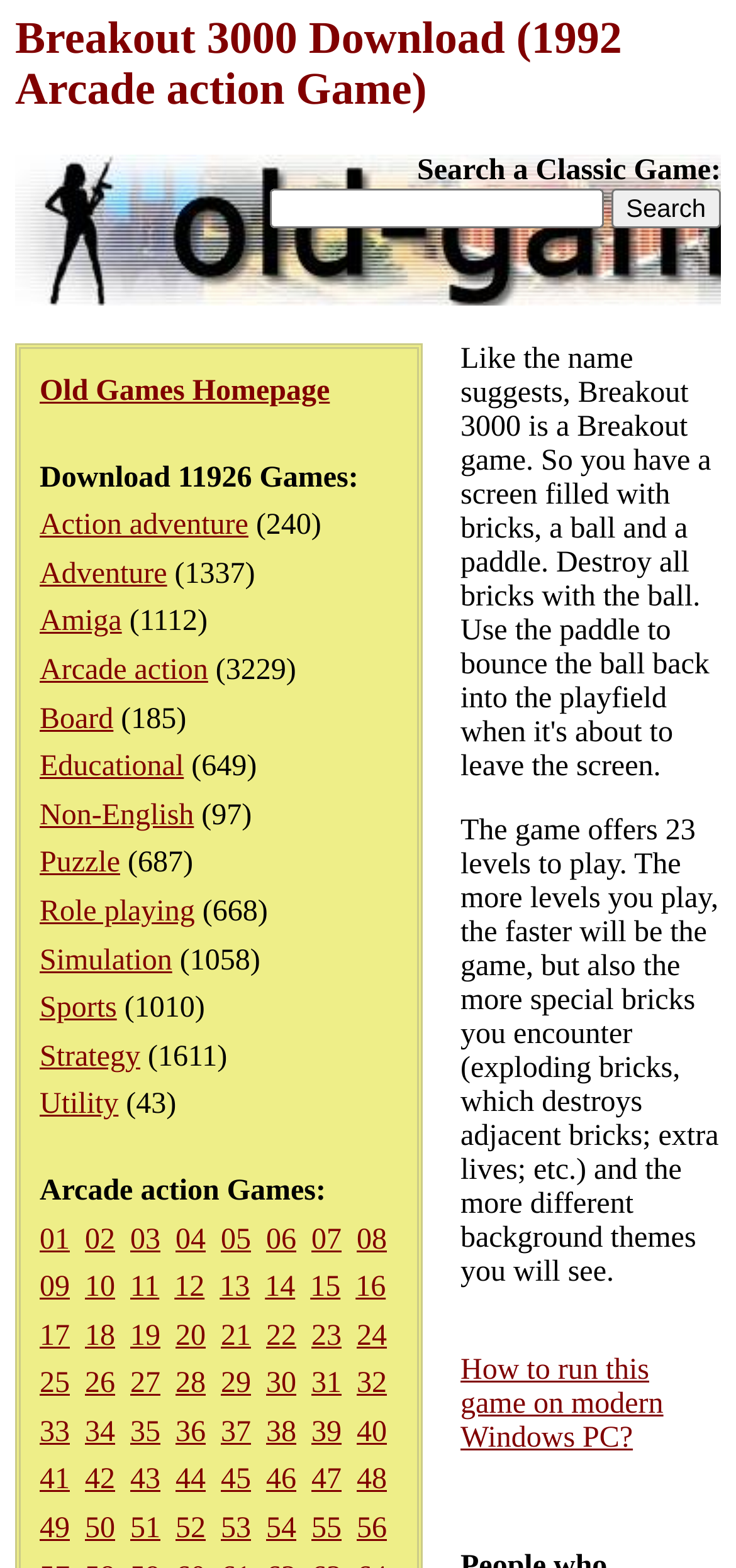Determine the bounding box coordinates for the UI element with the following description: "Action adventure". The coordinates should be four float numbers between 0 and 1, represented as [left, top, right, bottom].

[0.054, 0.325, 0.338, 0.345]